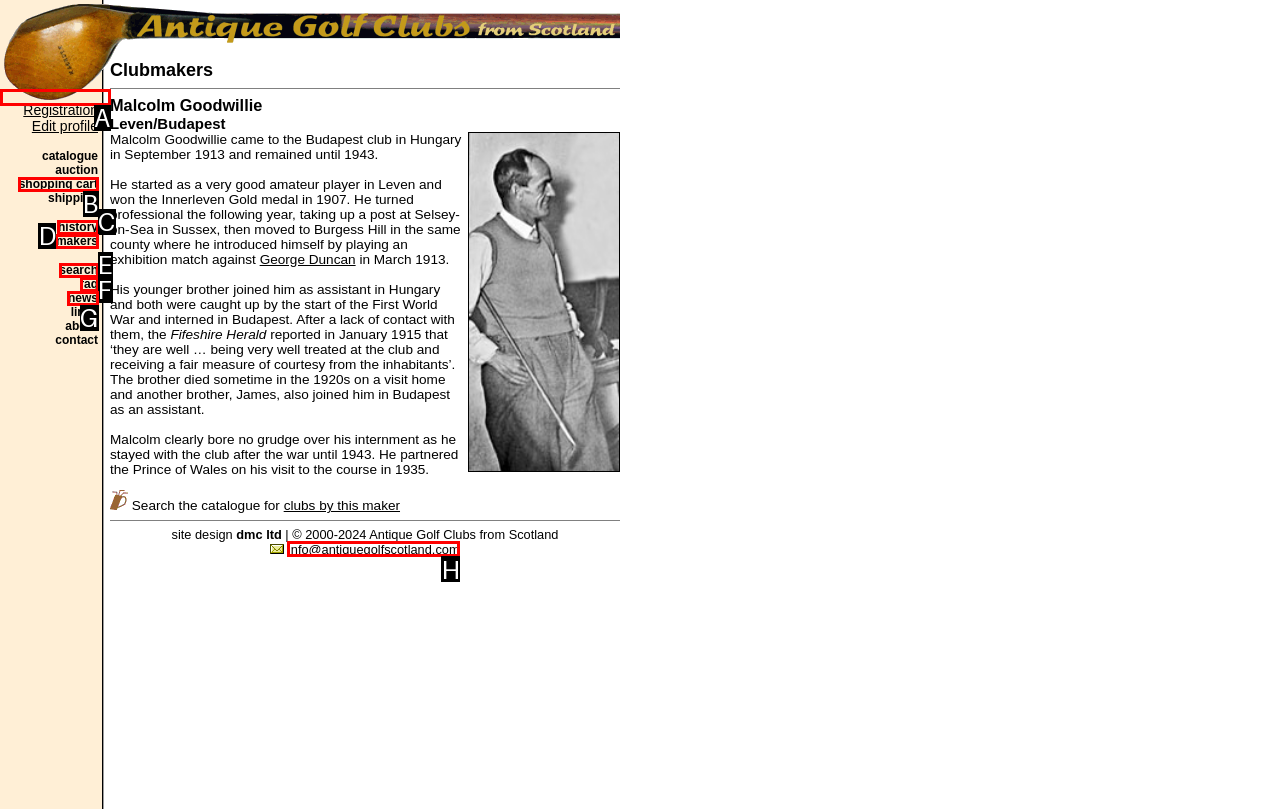Tell me which one HTML element you should click to complete the following task: Click the 'Home Page' link
Answer with the option's letter from the given choices directly.

A